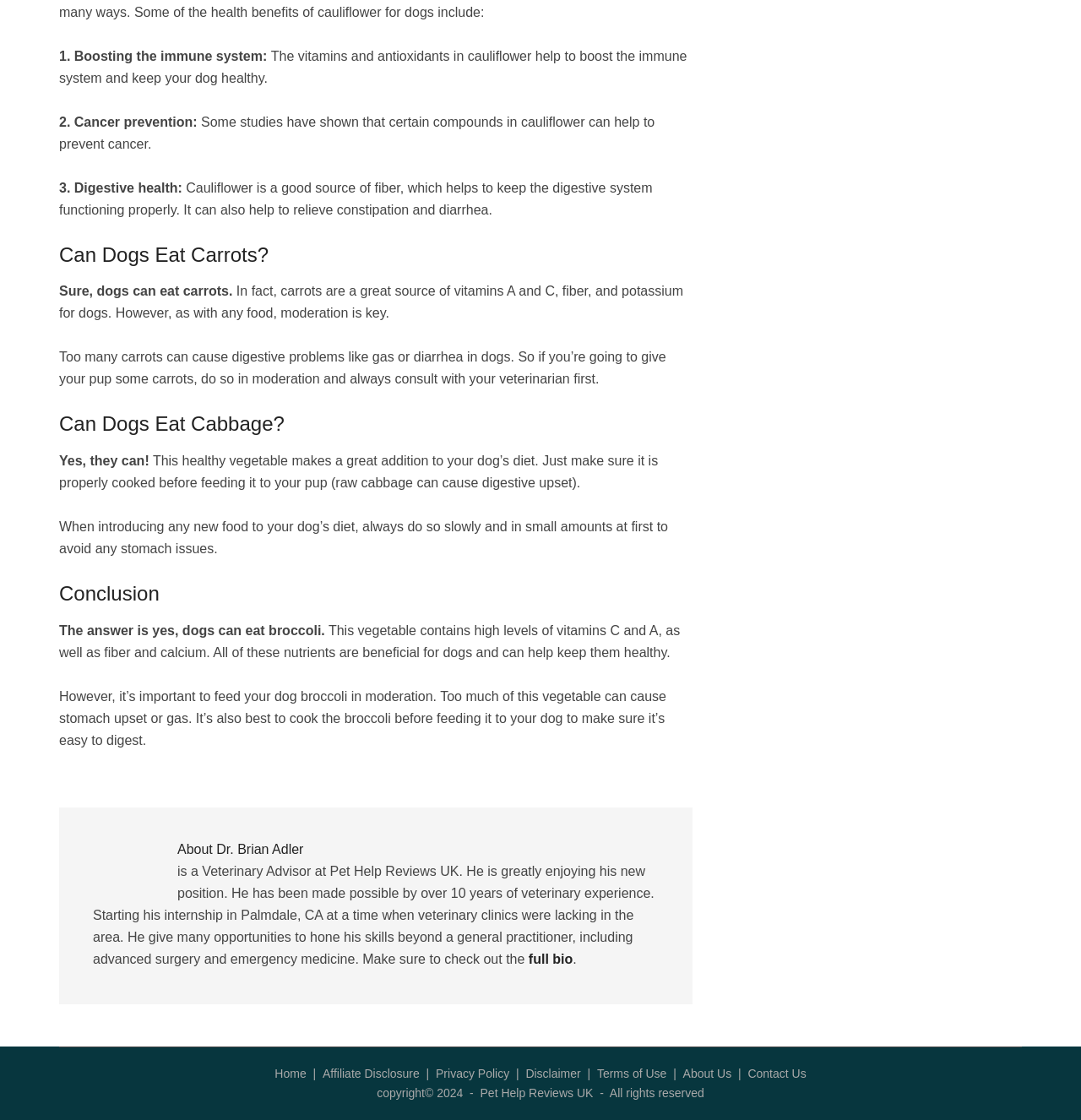Who is the Veterinary Advisor at Pet Help Reviews UK?
Respond to the question with a single word or phrase according to the image.

Dr. Brian Adler